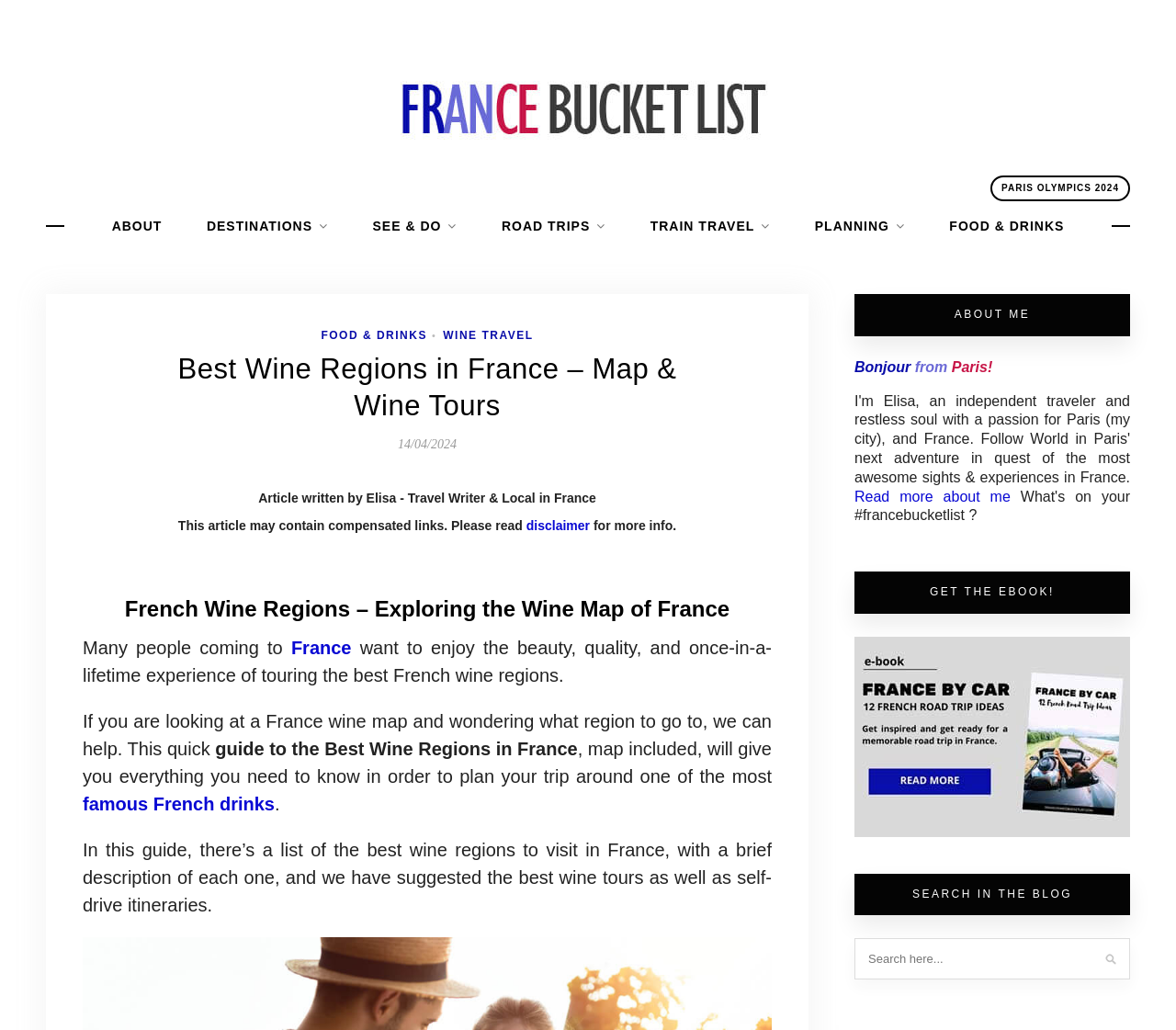Please mark the clickable region by giving the bounding box coordinates needed to complete this instruction: "Read the article written by Elisa".

[0.22, 0.476, 0.507, 0.49]